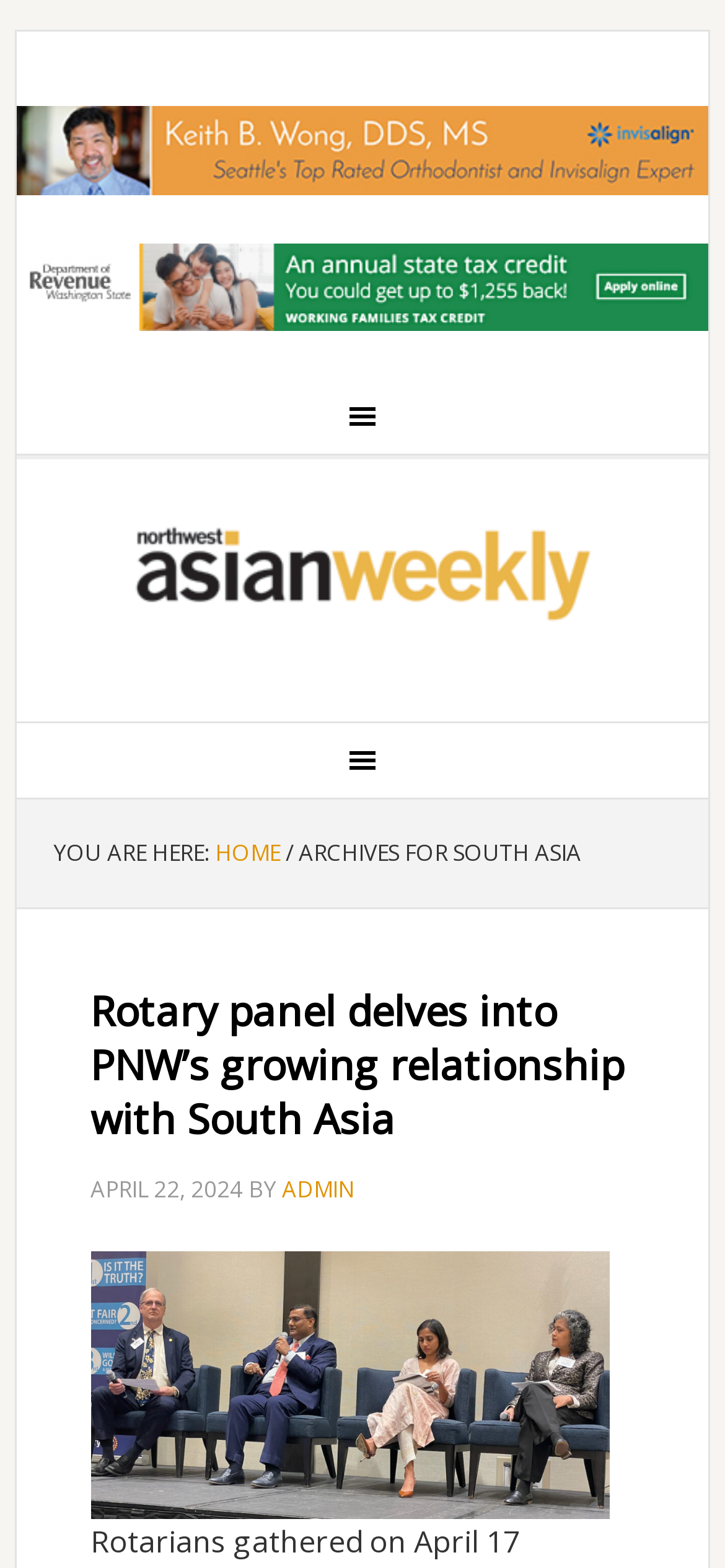Identify the bounding box of the UI element described as follows: "alt="ad_wong.jpg (468×60)"". Provide the coordinates as four float numbers in the range of 0 to 1 [left, top, right, bottom].

[0.023, 0.099, 0.977, 0.125]